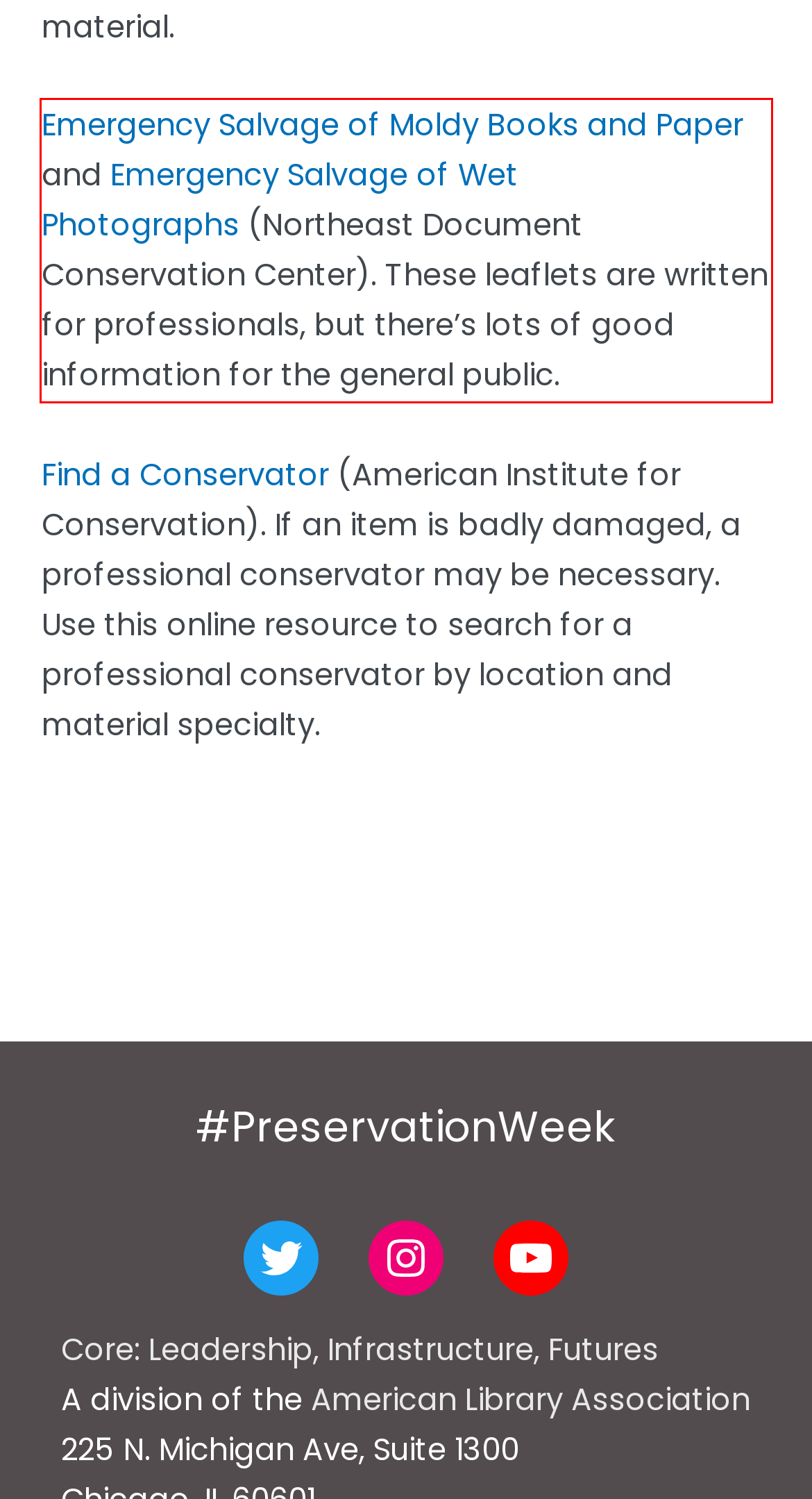You are given a screenshot with a red rectangle. Identify and extract the text within this red bounding box using OCR.

Emergency Salvage of Moldy Books and Paper and Emergency Salvage of Wet Photographs (Northeast Document Conservation Center). These leaflets are written for professionals, but there’s lots of good information for the general public.